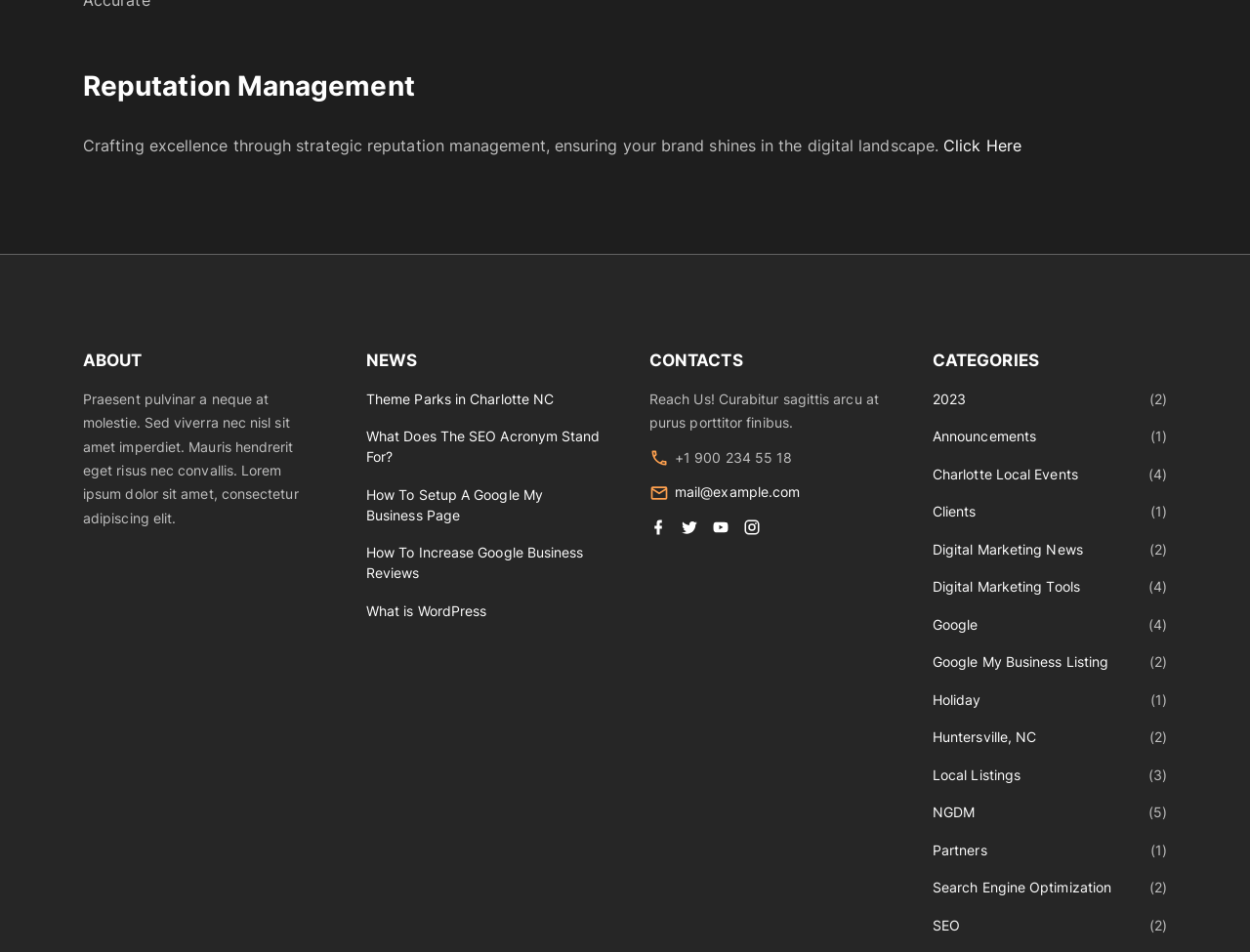Highlight the bounding box coordinates of the region I should click on to meet the following instruction: "Click on the 'CONTACTS' heading".

[0.52, 0.367, 0.707, 0.39]